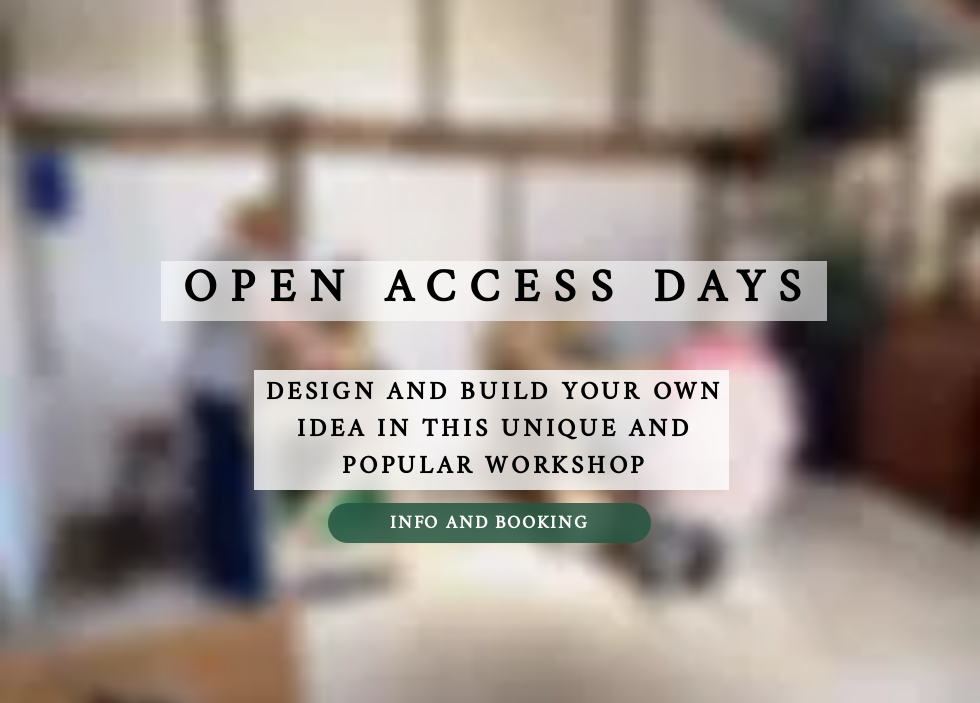What is the atmosphere of the workshop?
Utilize the image to construct a detailed and well-explained answer.

The atmosphere of the workshop is supportive and collaborative, as hinted by the background of the studio or workshop space, which suggests a hands-on approach to learning and creative idea development.